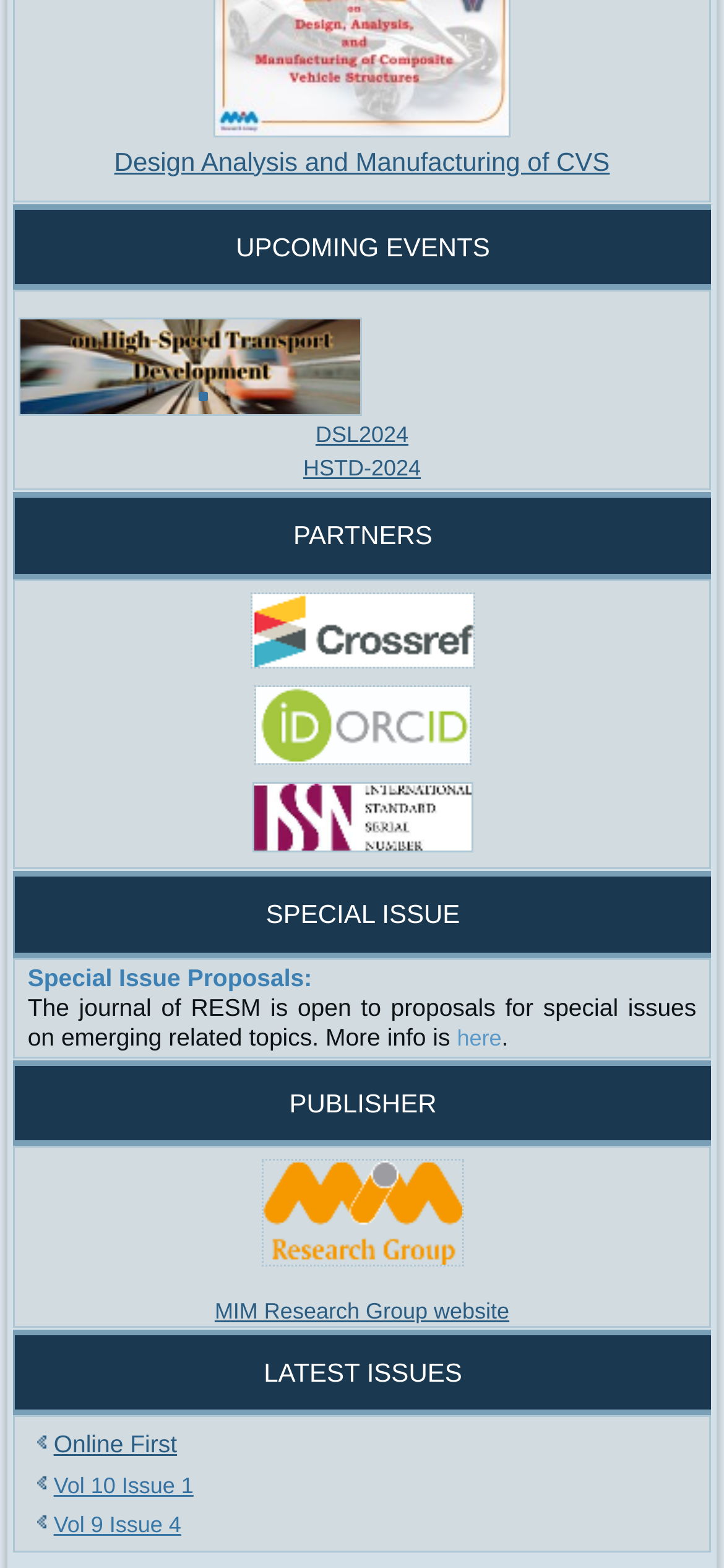Answer the question in a single word or phrase:
What is the publisher of the journal?

MIM Research Group